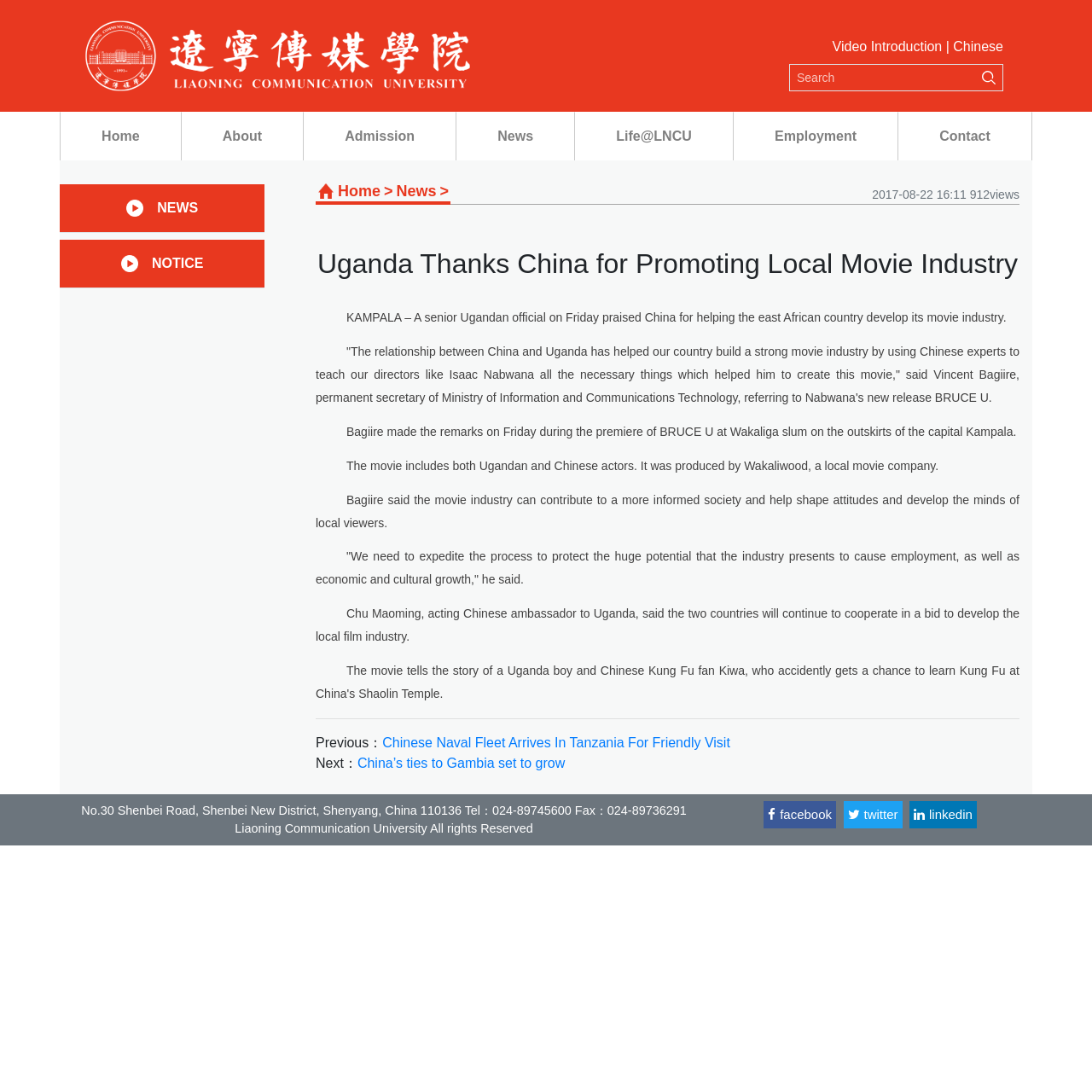What is the name of the movie mentioned in the article?
Look at the image and respond to the question as thoroughly as possible.

I found the answer by reading the article content, which mentions 'BRUCE U' as the name of the movie produced by Wakaliwood, a local movie company.